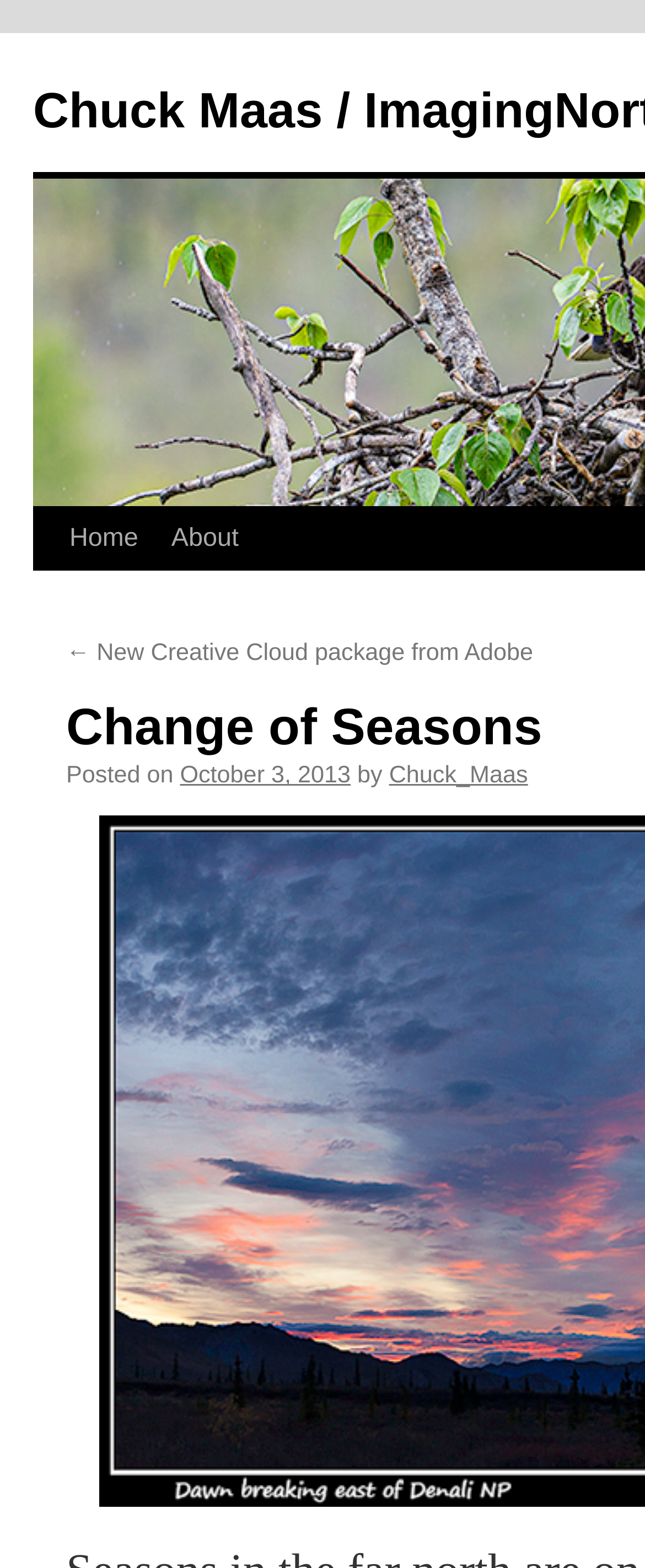Refer to the image and provide a thorough answer to this question:
What is the date of the posted article?

I found the date by looking at the text 'Posted on' followed by a link with the date 'October 3, 2013'.